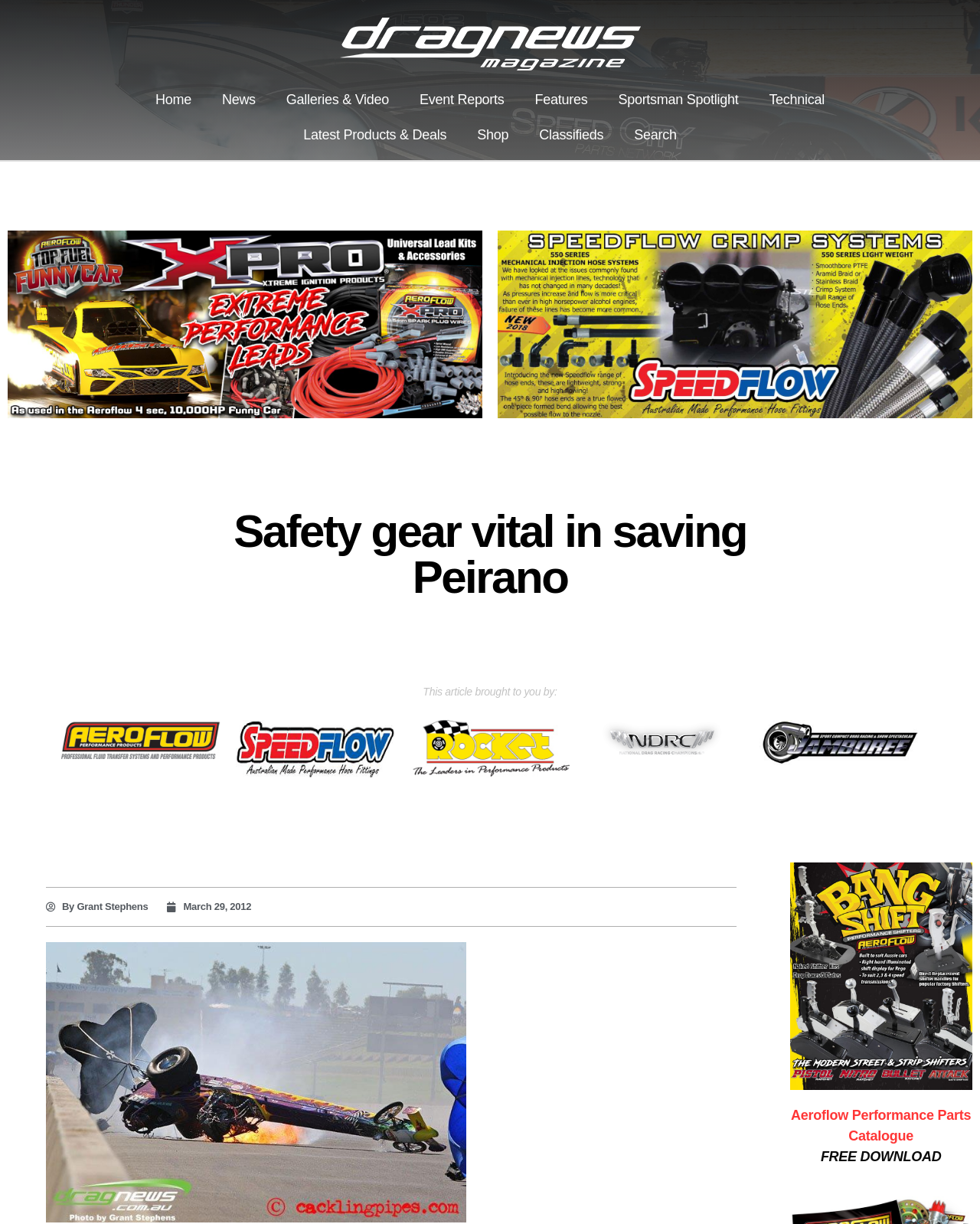Please indicate the bounding box coordinates of the element's region to be clicked to achieve the instruction: "Click Home". Provide the coordinates as four float numbers between 0 and 1, i.e., [left, top, right, bottom].

[0.143, 0.067, 0.211, 0.096]